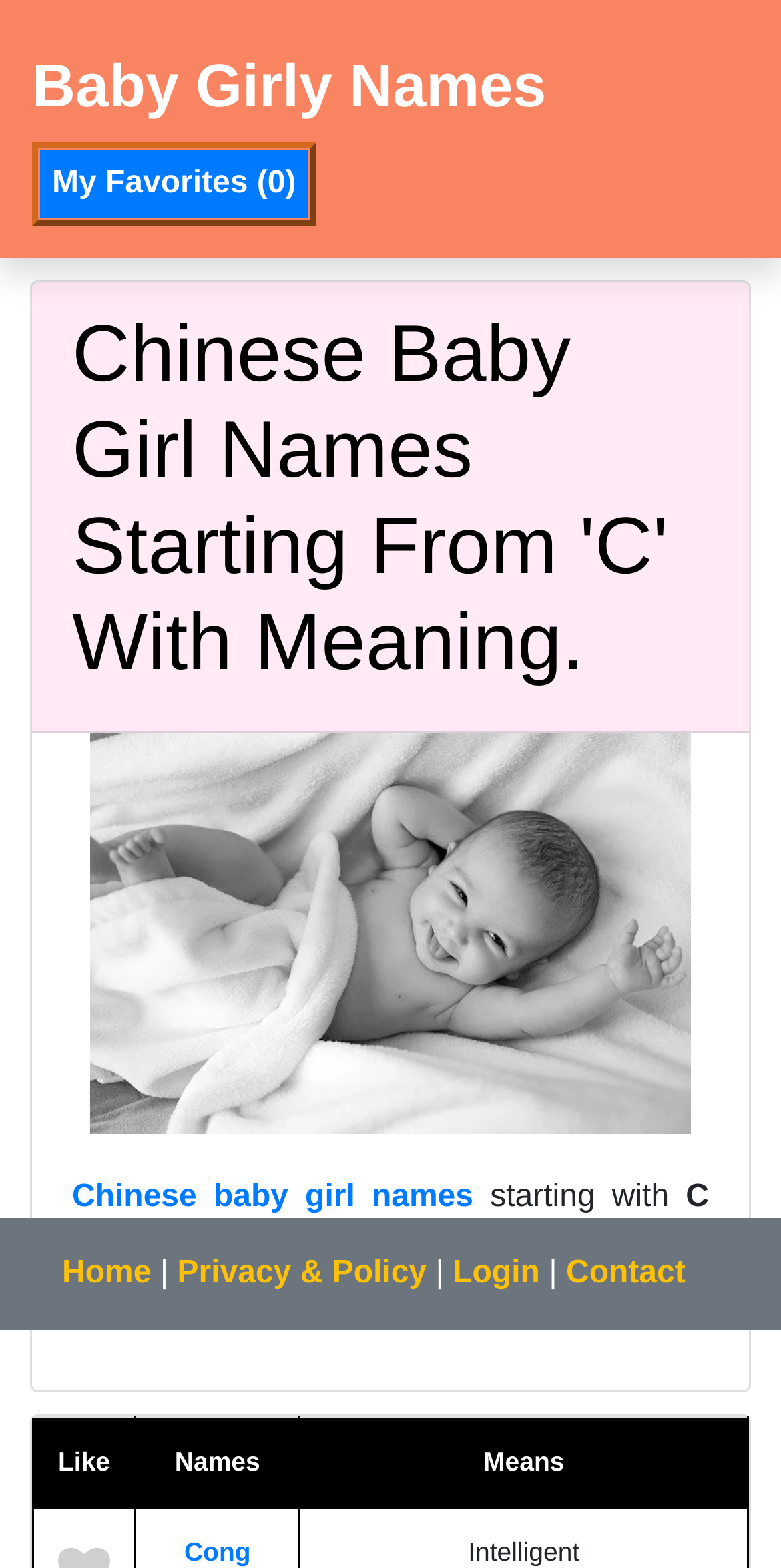Locate the bounding box of the UI element described by: "Privacy & Policy" in the given webpage screenshot.

[0.227, 0.801, 0.546, 0.823]